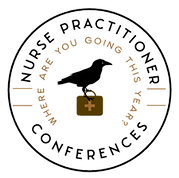Provide a comprehensive description of the image.

The image features a circular logo for the "Nurse Practitioner Conferences." At the center of the design is a stylized silhouette of a crow perched on a medical bag, symbolizing wisdom and healthcare. Surrounding the image are the words "NURSE PRACTITIONER" prominently displayed at the top, while the phrase "WHERE ARE YOU GOING THIS YEAR?" curves along the bottom, inviting engagement and participation. The overall design blends professionalism with a touch of creativity, making it a fitting representation for conferences aimed at nurse practitioners. This logo encapsulates the essence of the event, emphasizing both the community and the professional development opportunities available to attendees.